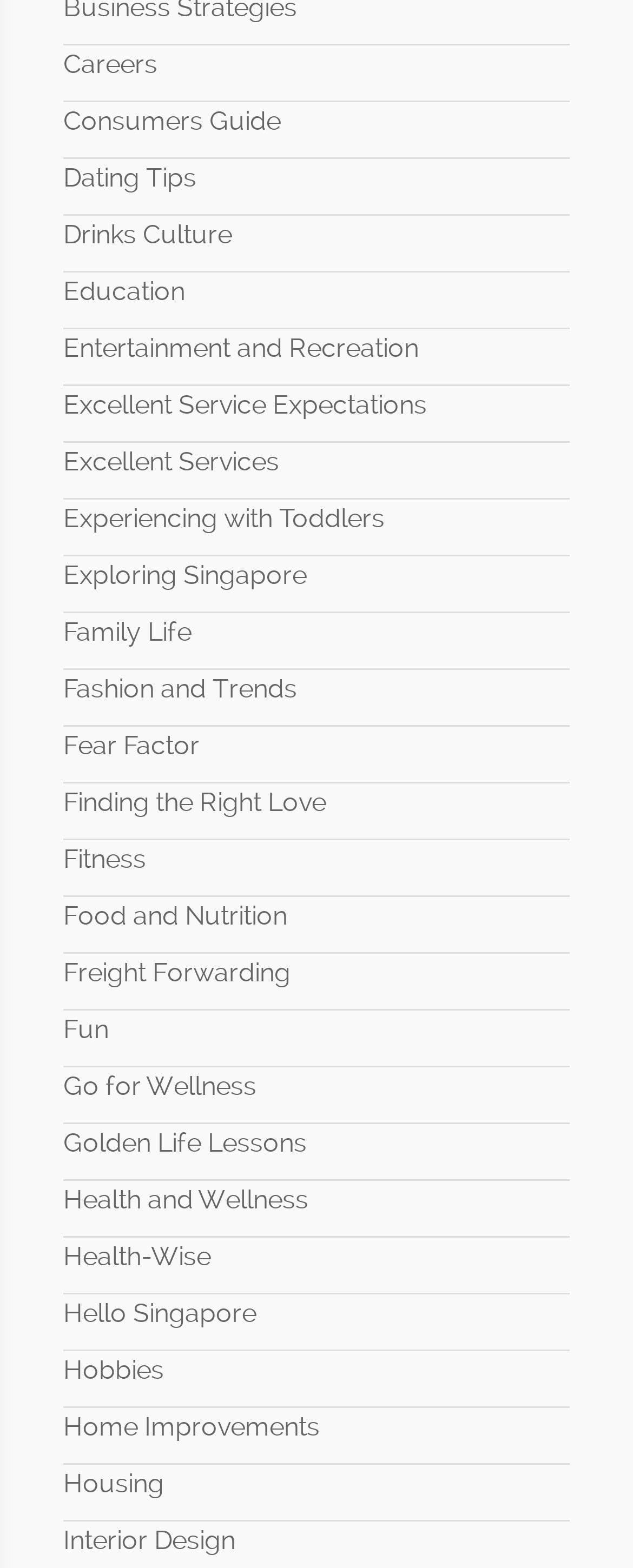Identify the bounding box coordinates of the element that should be clicked to fulfill this task: "Explore Entertainment and Recreation". The coordinates should be provided as four float numbers between 0 and 1, i.e., [left, top, right, bottom].

[0.1, 0.212, 0.662, 0.231]